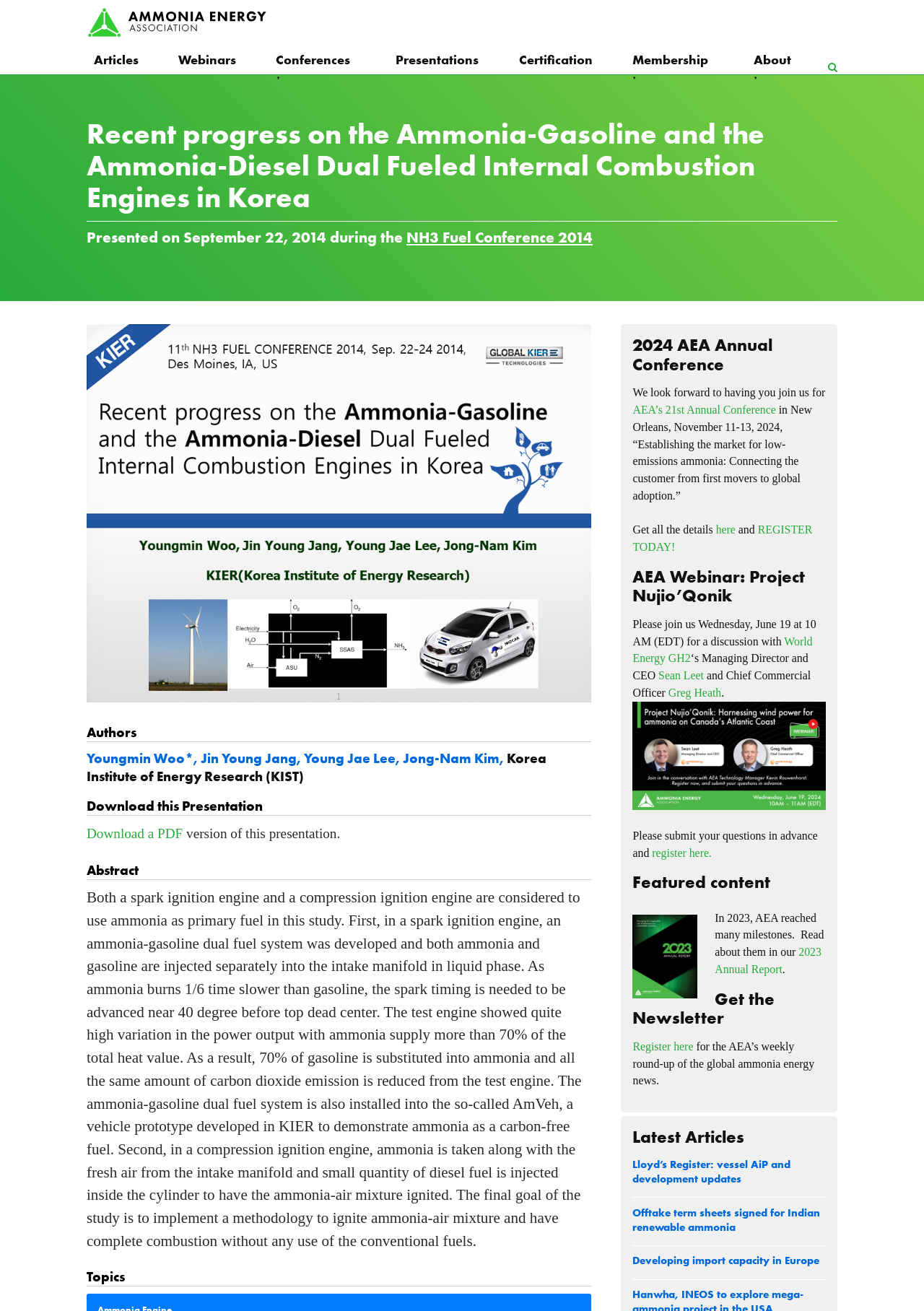What is the name of the organization? Using the information from the screenshot, answer with a single word or phrase.

Ammonia Energy Association